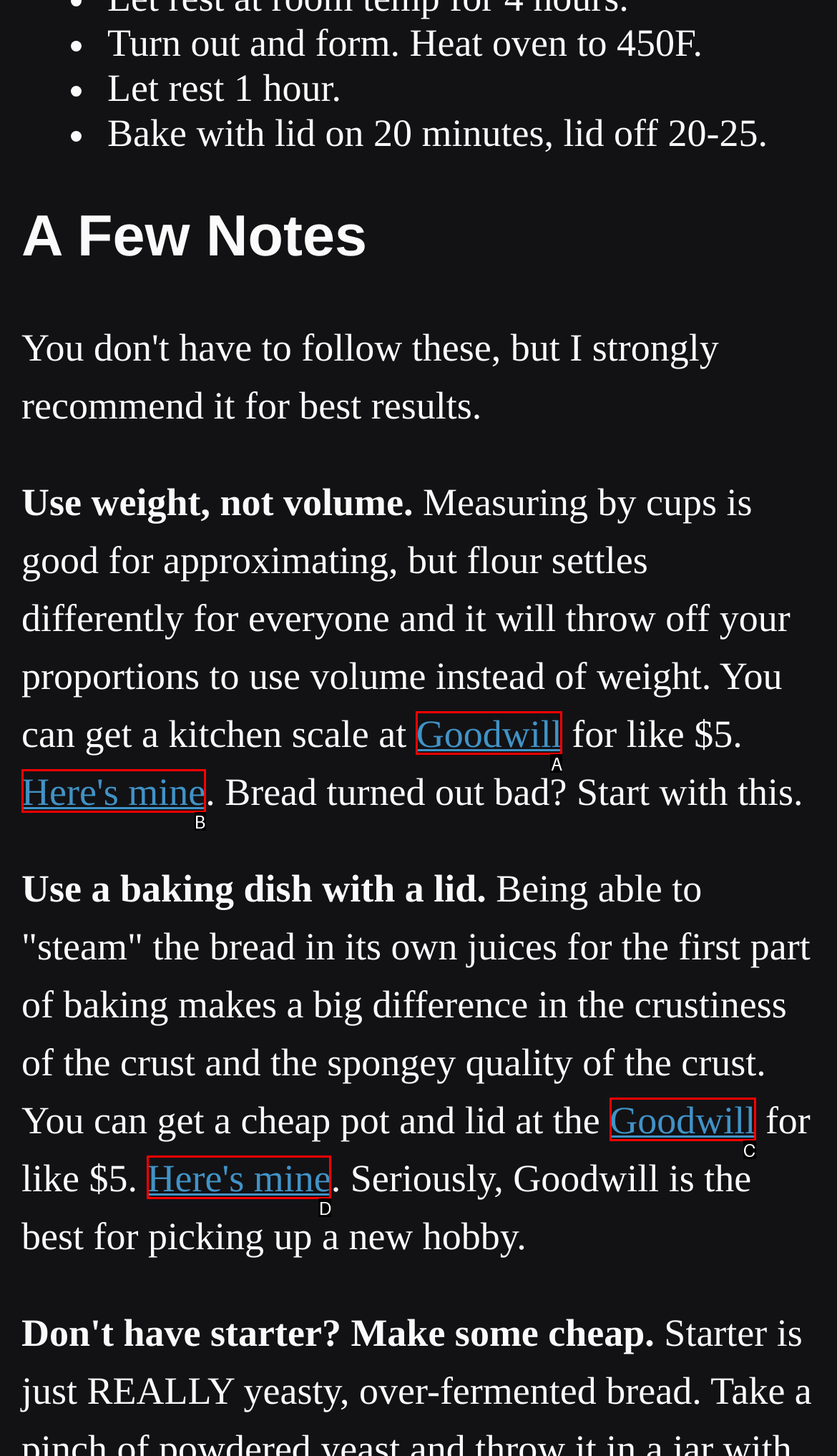Select the option that matches this description: value="Submit"
Answer by giving the letter of the chosen option.

None